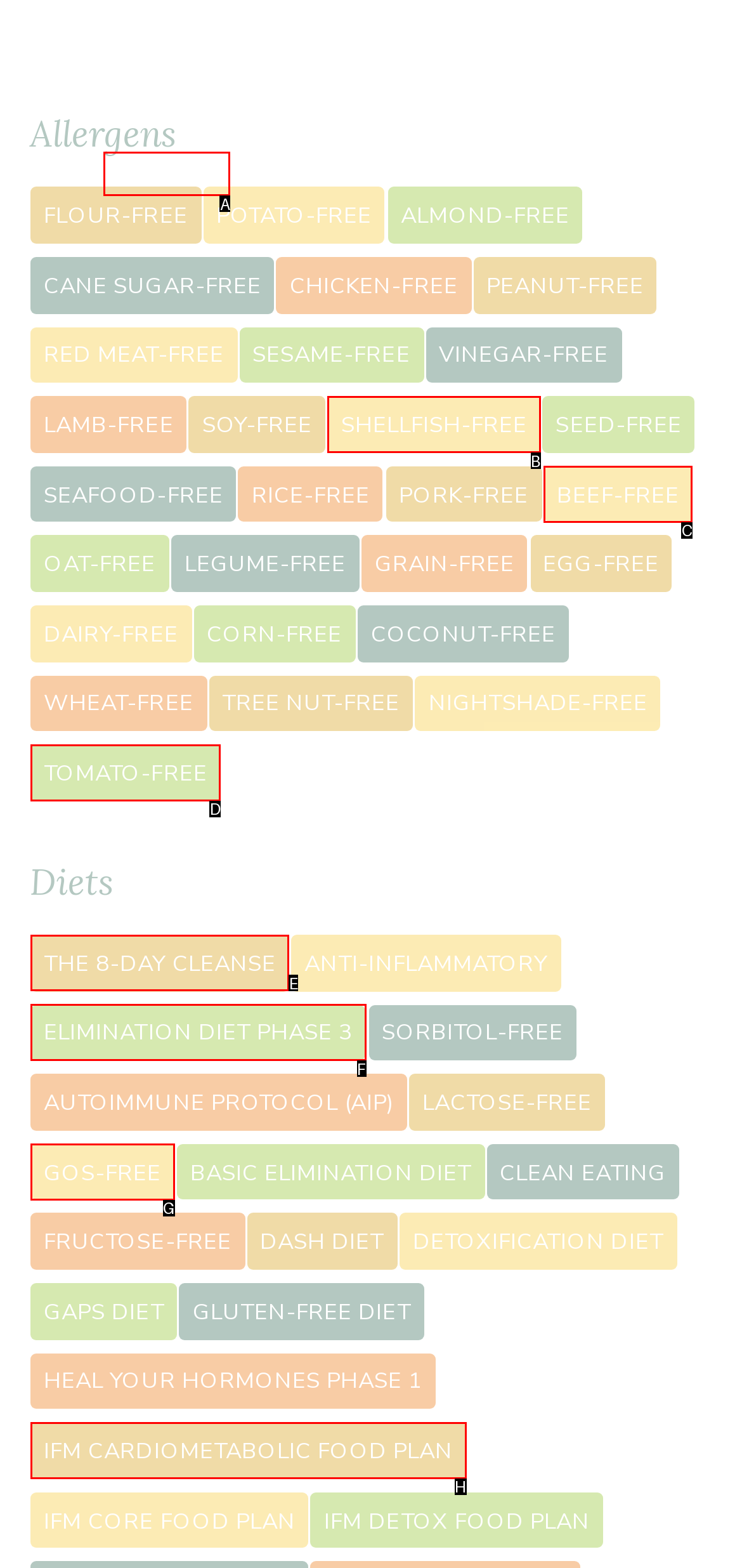Choose the letter that corresponds to the correct button to accomplish the task: View ingredients for kohlrabi
Reply with the letter of the correct selection only.

A